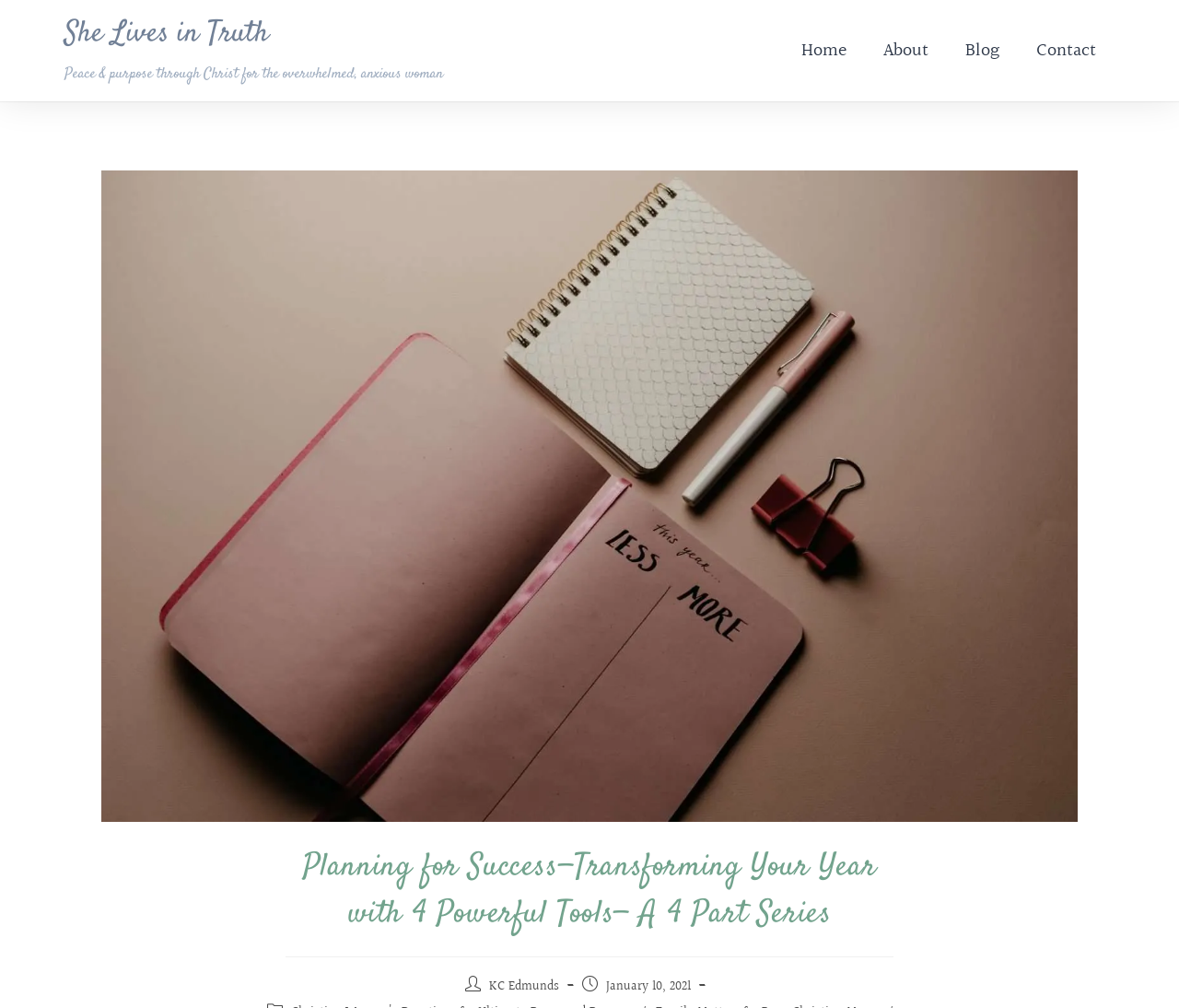Give the bounding box coordinates for the element described by: "Media".

None